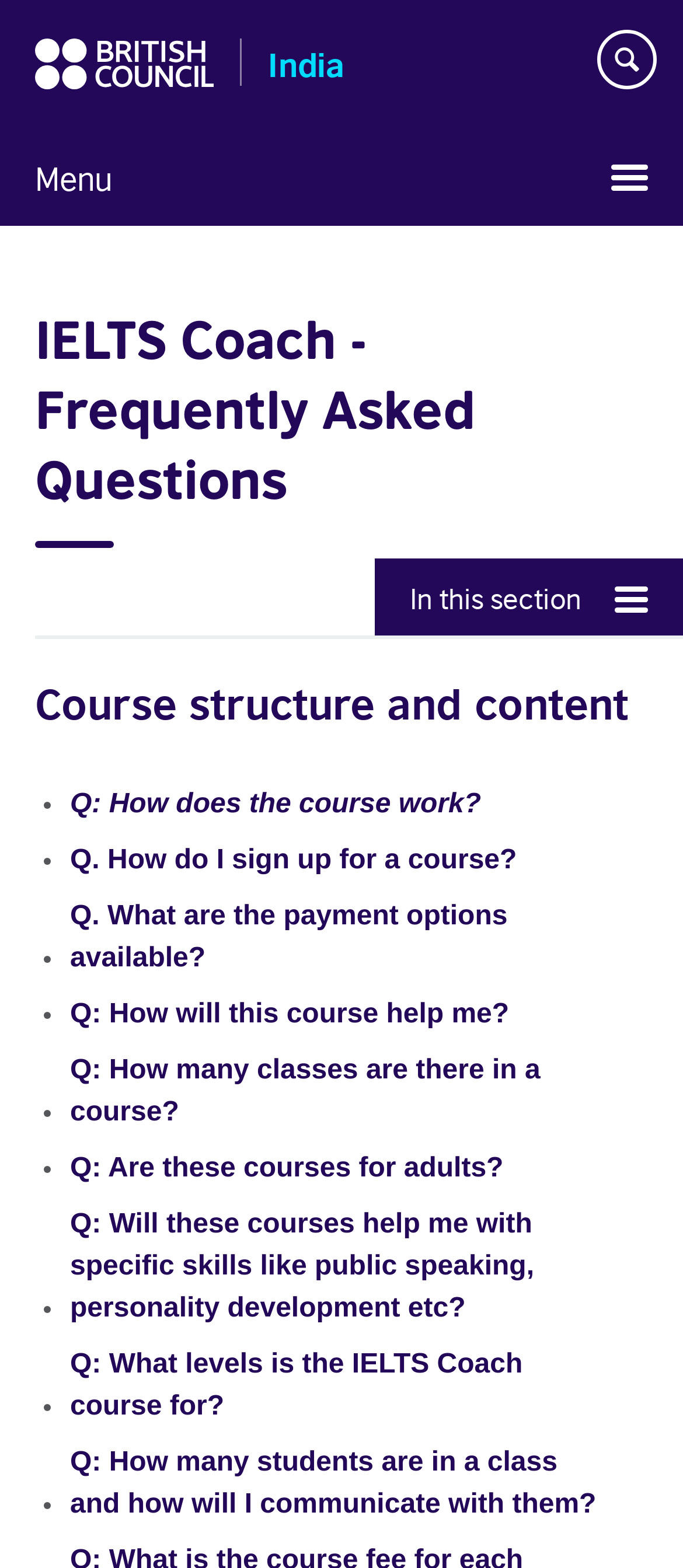Please determine the bounding box coordinates for the element that should be clicked to follow these instructions: "Click on 'Q: Will I get a certificate after I complete the course? Will it be physical or e-certificate?'".

[0.103, 0.639, 0.897, 0.719]